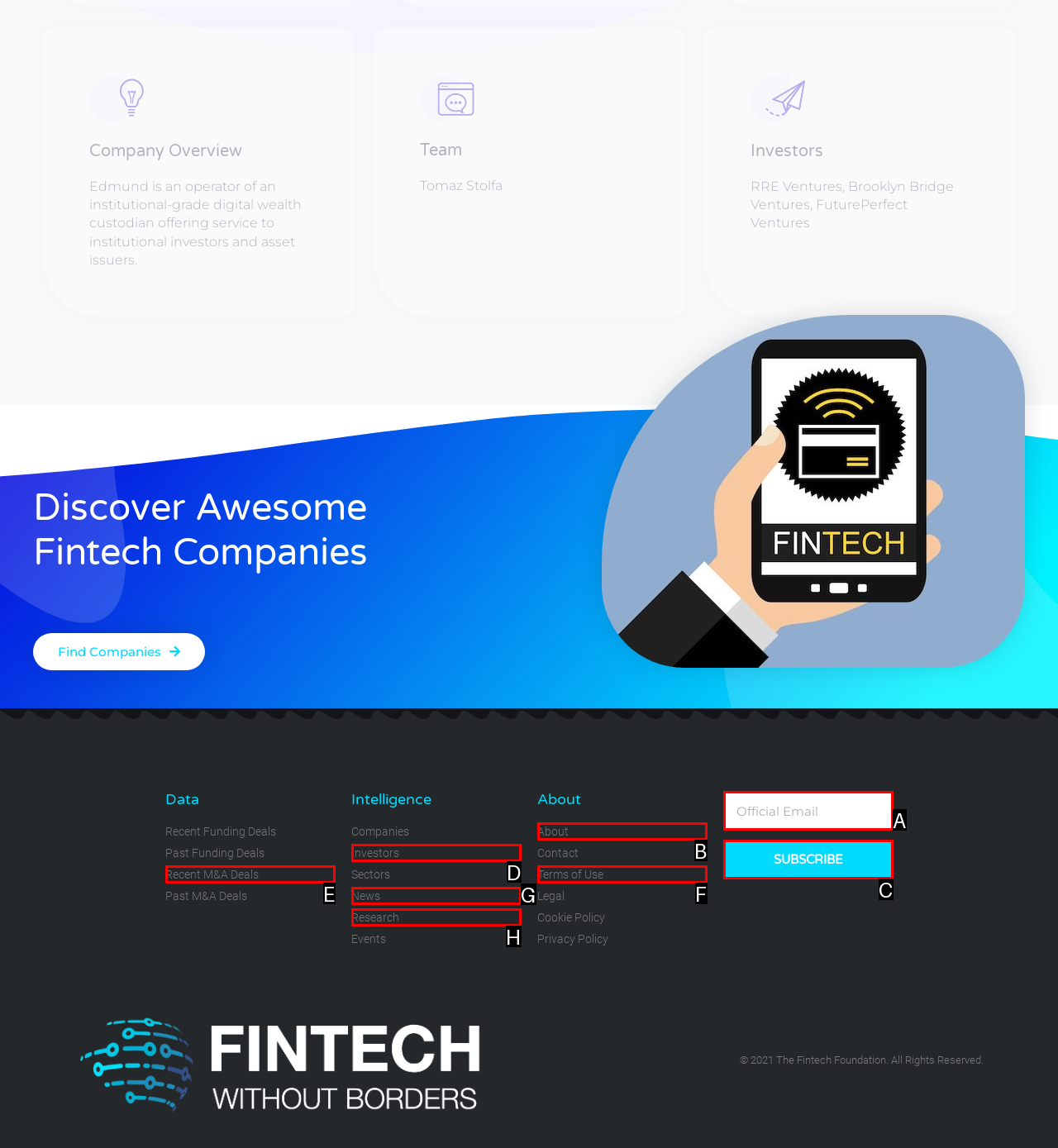Determine the letter of the UI element I should click on to complete the task: Subscribe from the provided choices in the screenshot.

C